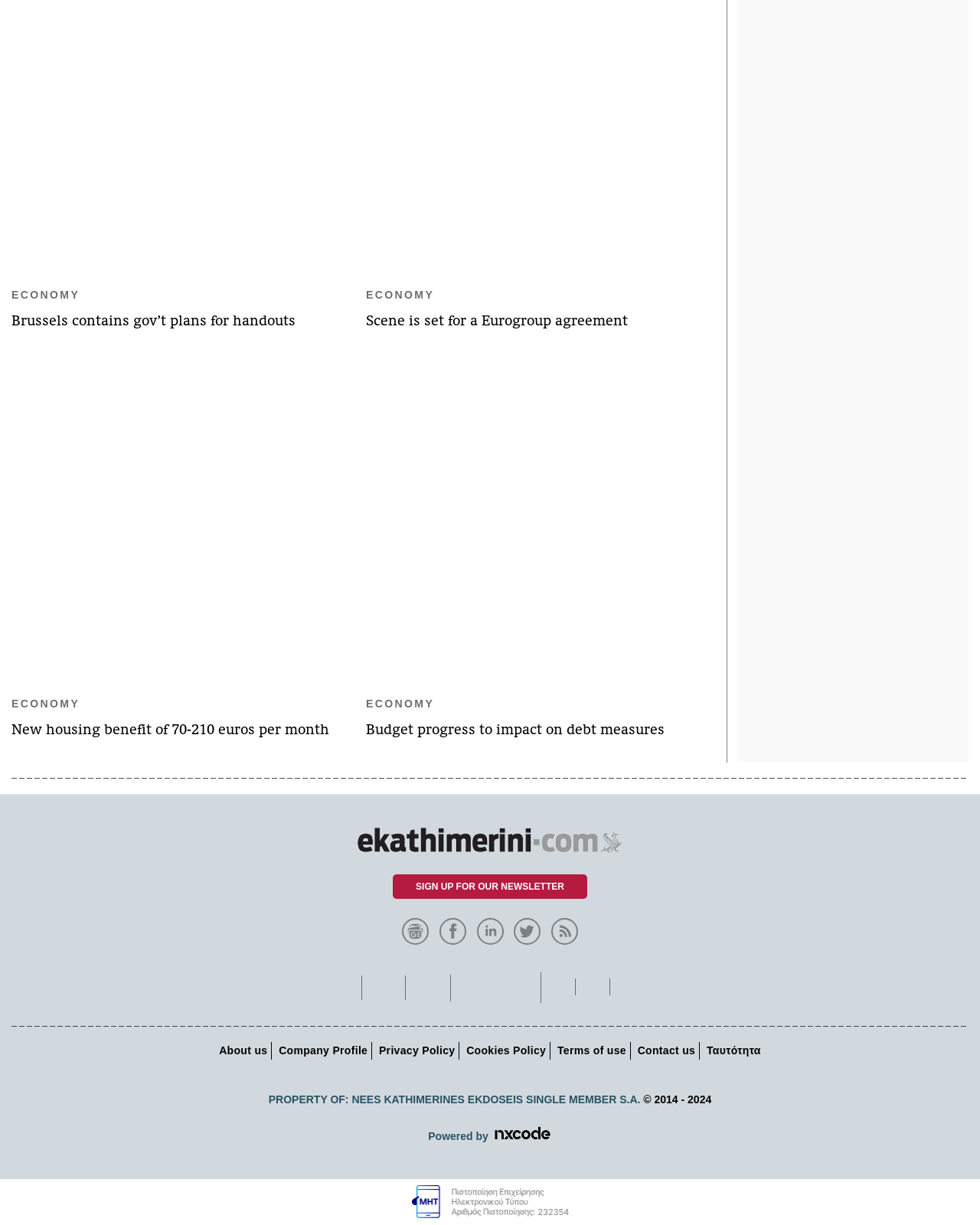Can you find the bounding box coordinates for the element to click on to achieve the instruction: "Click on the link to read about Brussels containing gov’t plans for handouts"?

[0.012, 0.255, 0.302, 0.269]